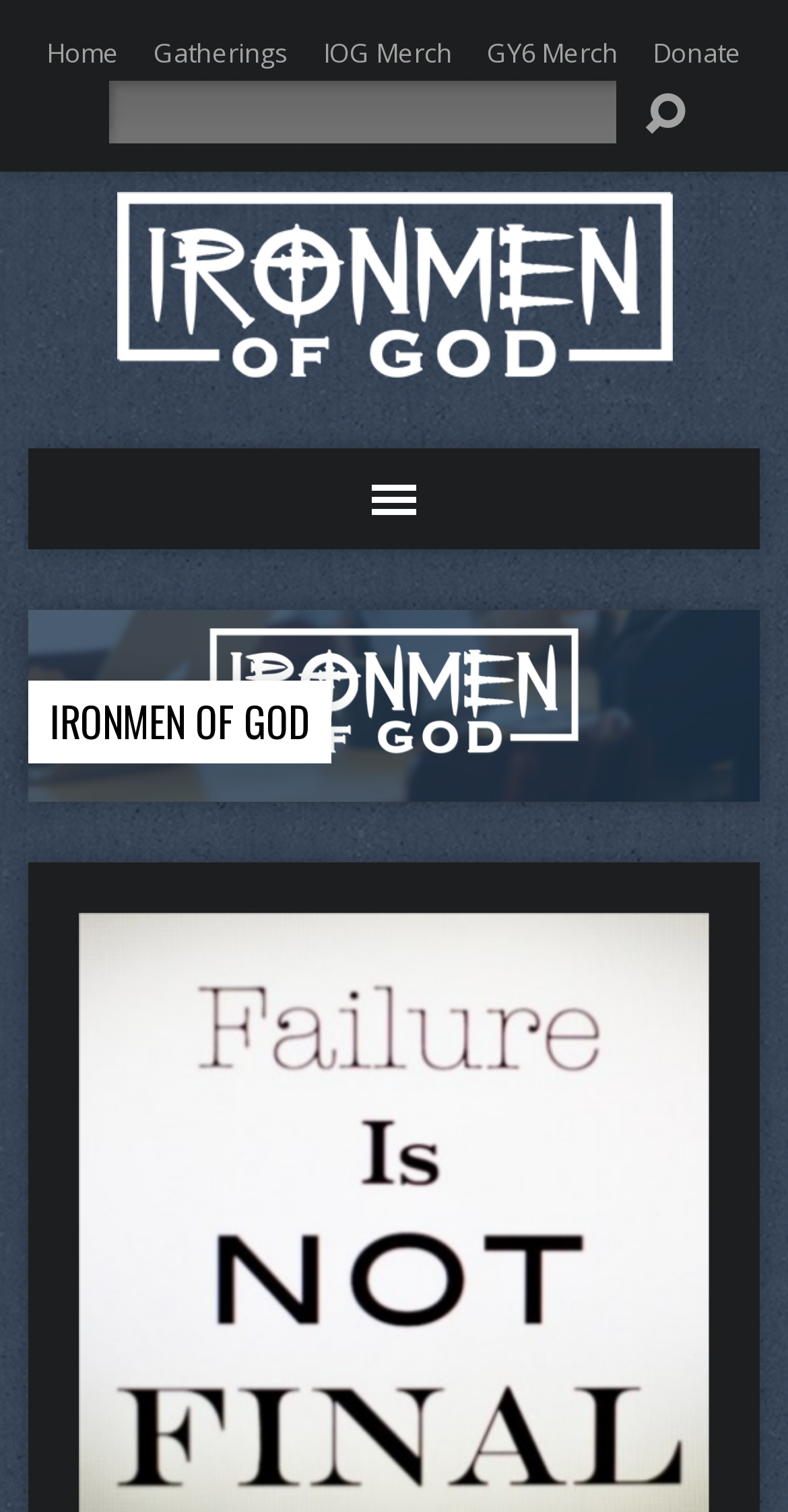What is the purpose of the textbox?
Provide a detailed answer to the question, using the image to inform your response.

The textbox is located next to a static text element with the text 'Search', indicating that the purpose of the textbox is to input search queries.